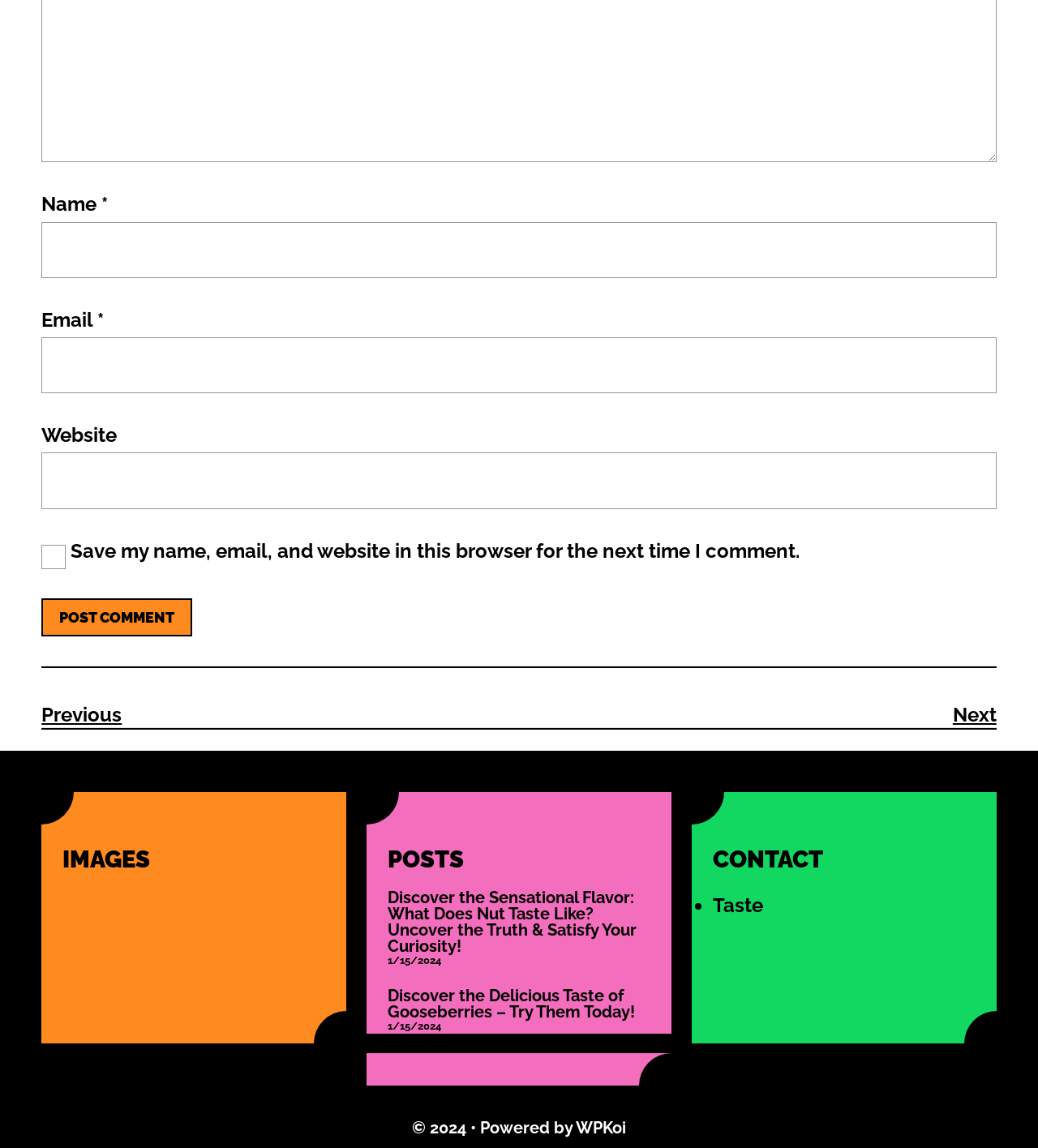Determine the bounding box coordinates (top-left x, top-left y, bottom-right x, bottom-right y) of the UI element described in the following text: parent_node: Email * aria-describedby="email-notes" name="email"

[0.04, 0.294, 0.96, 0.343]